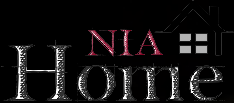Answer the question below using just one word or a short phrase: 
What color is the word 'NIA' in the logo?

Rich red